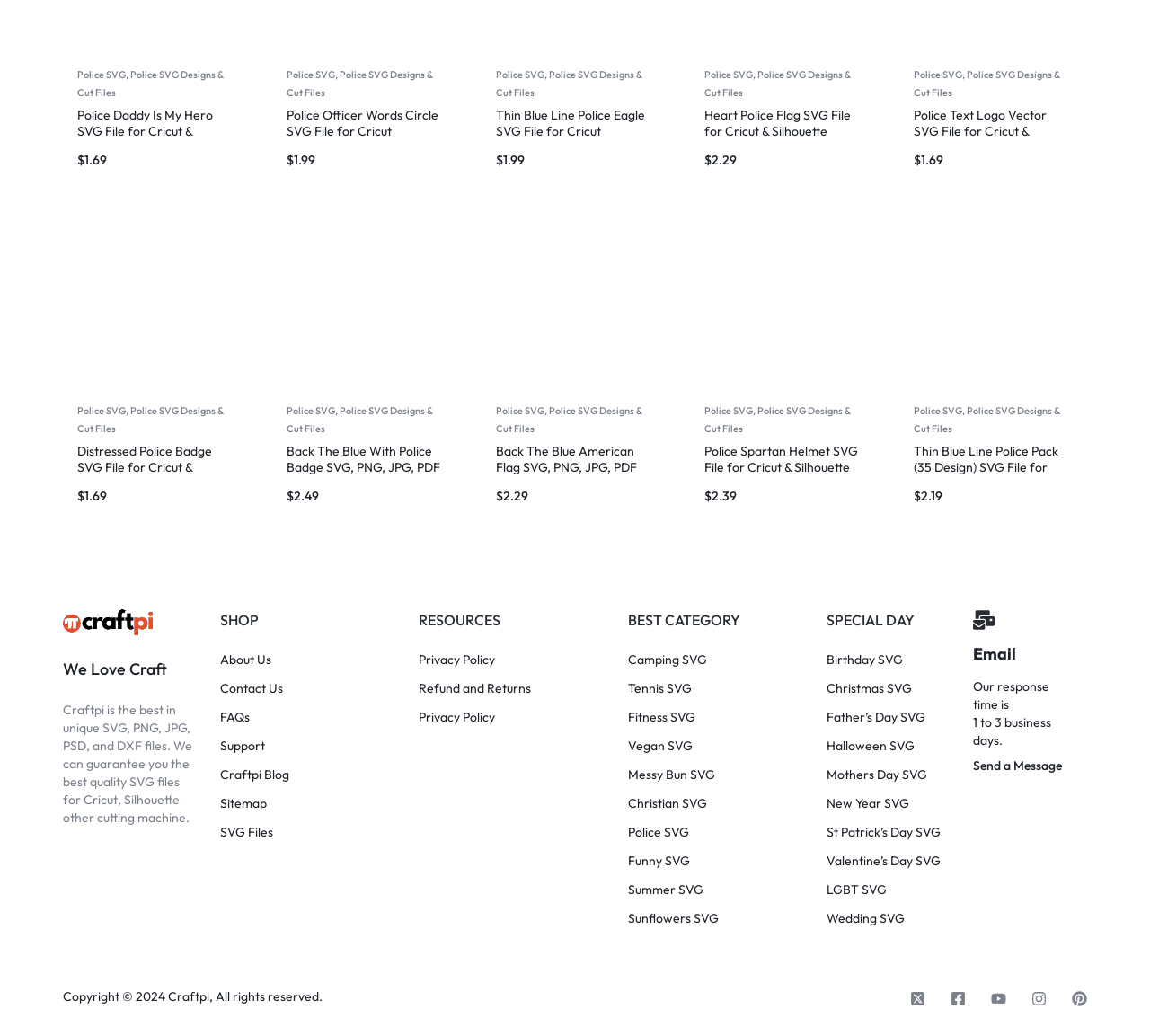Please identify the bounding box coordinates of the clickable area that will fulfill the following instruction: "Browse Camping SVG files". The coordinates should be in the format of four float numbers between 0 and 1, i.e., [left, top, right, bottom].

[0.546, 0.63, 0.614, 0.644]